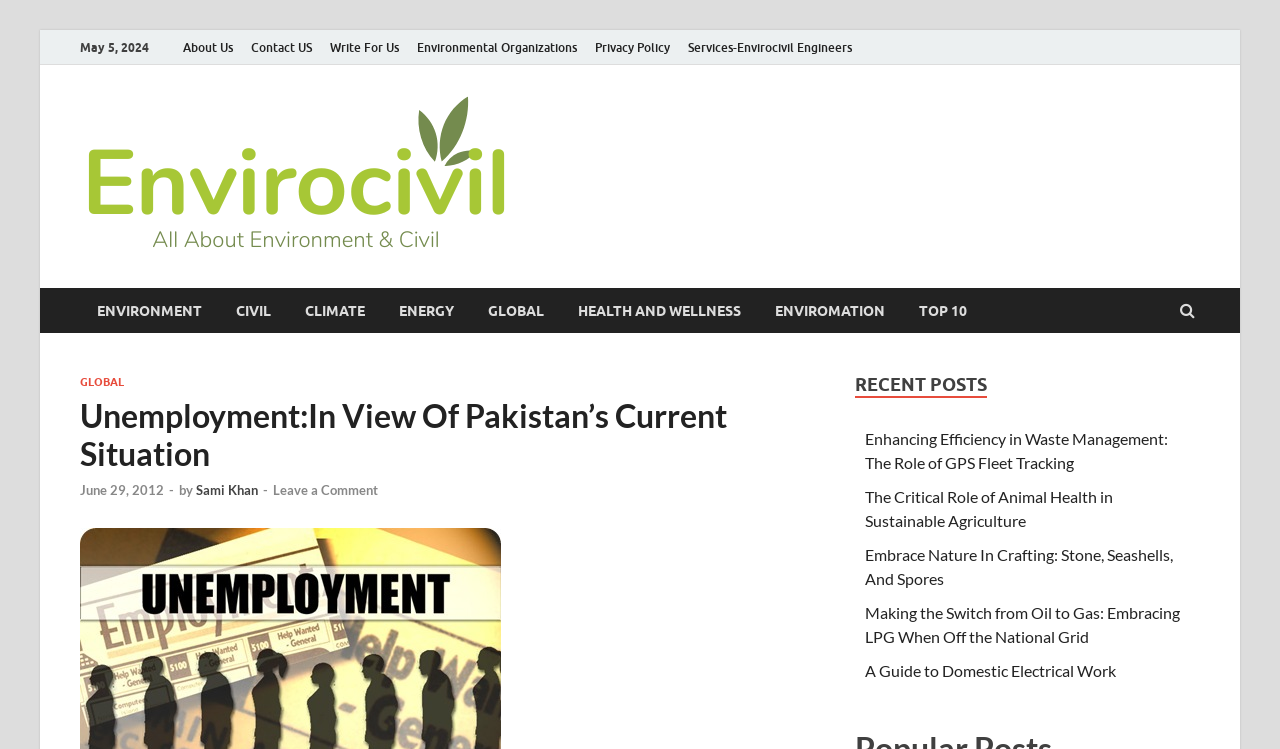Please identify the bounding box coordinates of the element on the webpage that should be clicked to follow this instruction: "Visit Environmental N Civil News". The bounding box coordinates should be given as four float numbers between 0 and 1, formatted as [left, top, right, bottom].

[0.416, 0.154, 0.553, 0.176]